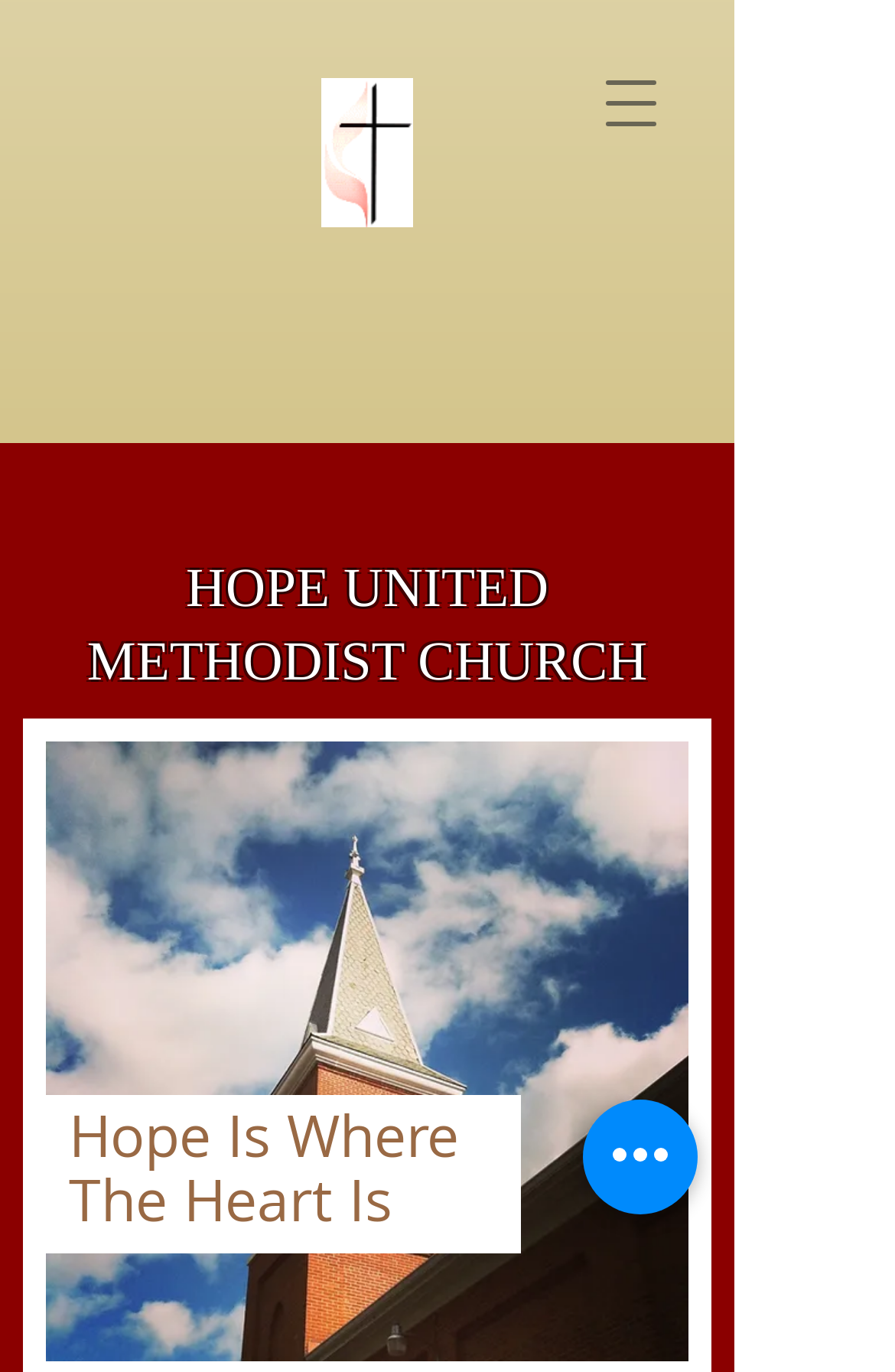Use the details in the image to answer the question thoroughly: 
What is the time of the Summer Worship?

The meta description of the webpage explicitly states that the Summer Worship time is 9:30 am, indicating that this is the scheduled time for worship during the summer season.